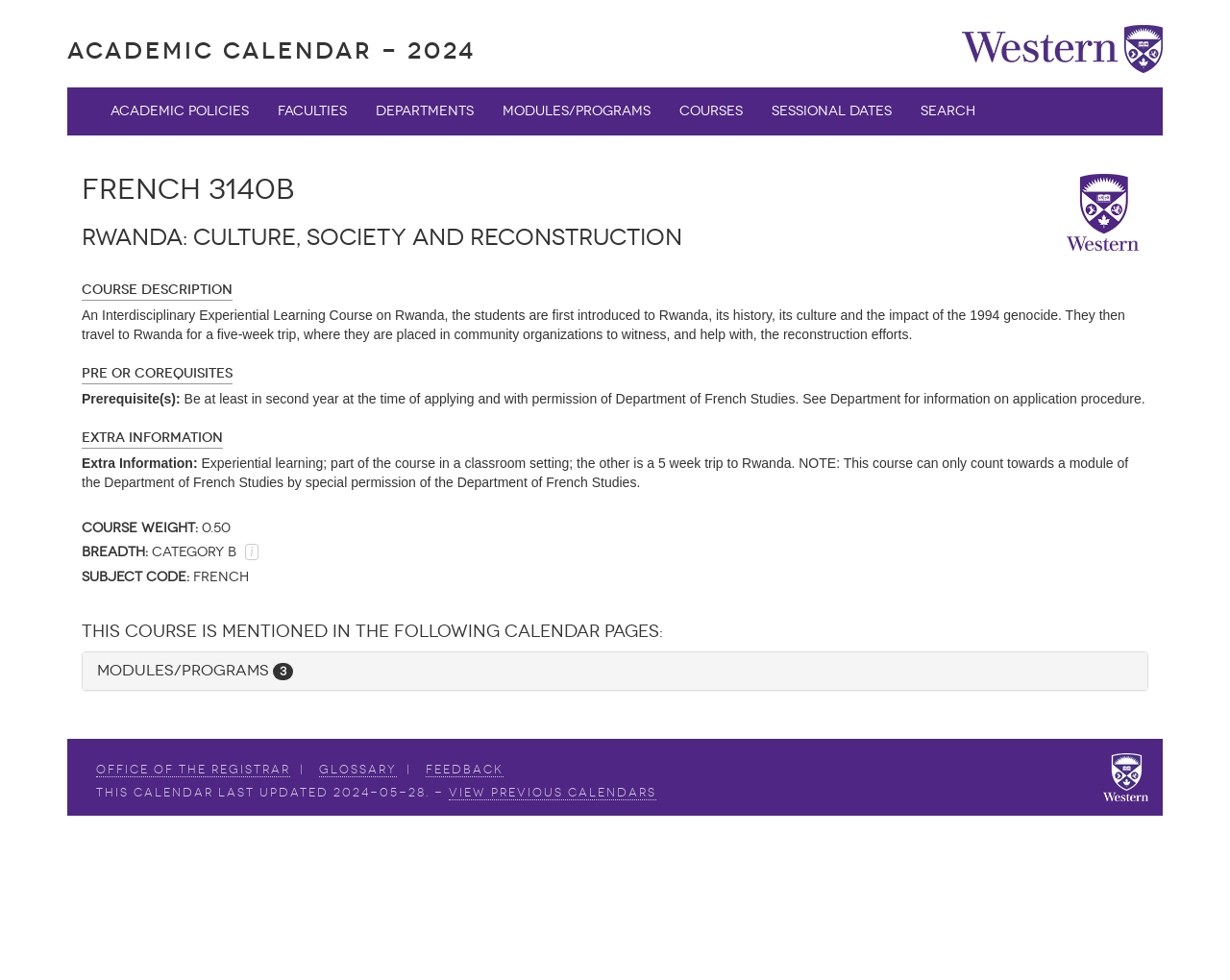Specify the bounding box coordinates of the area to click in order to follow the given instruction: "View the course description of French 3140B."

[0.066, 0.178, 0.934, 0.21]